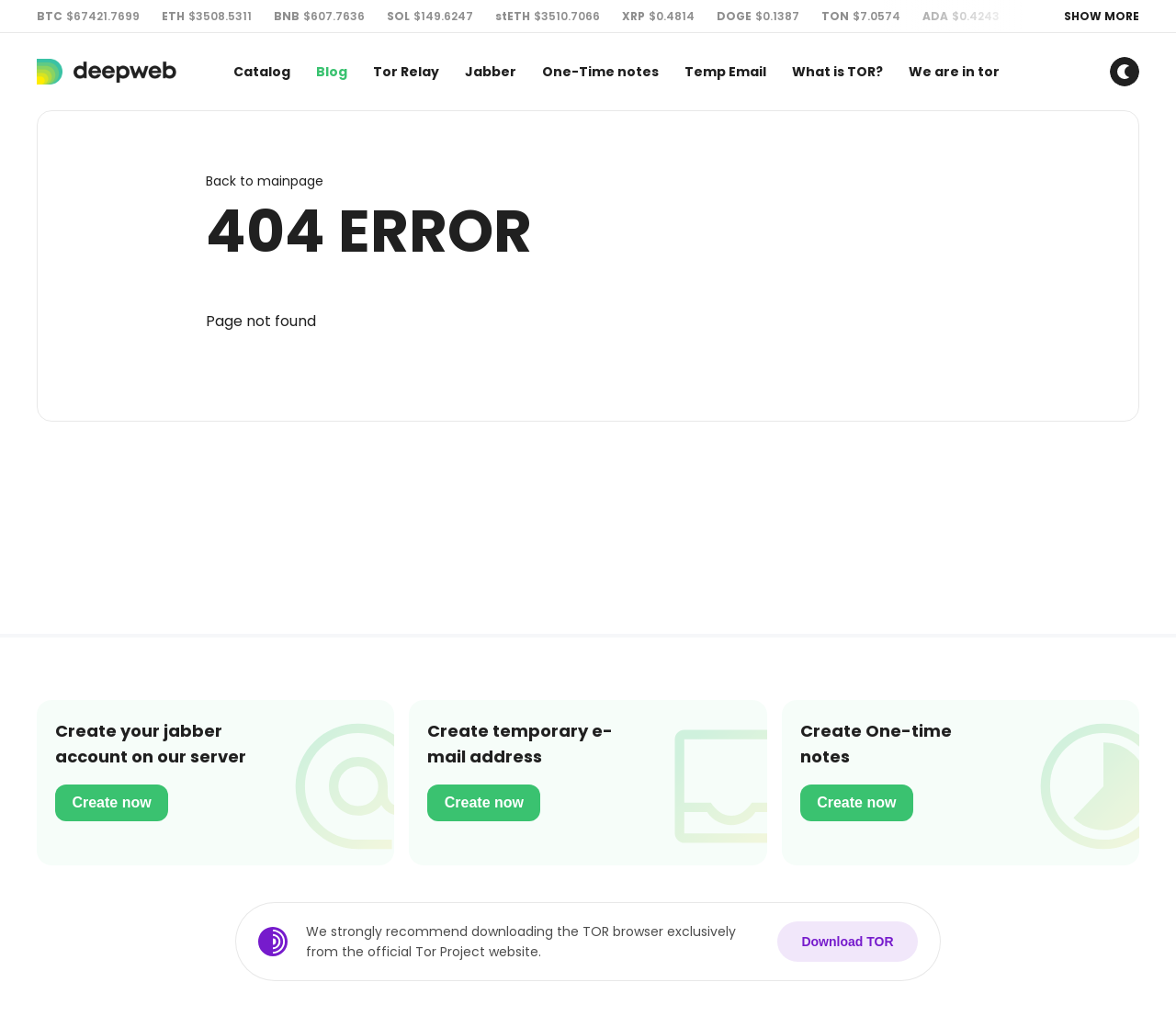Give a one-word or short phrase answer to this question: 
What is recommended for downloading the TOR browser?

From the official Tor Project website